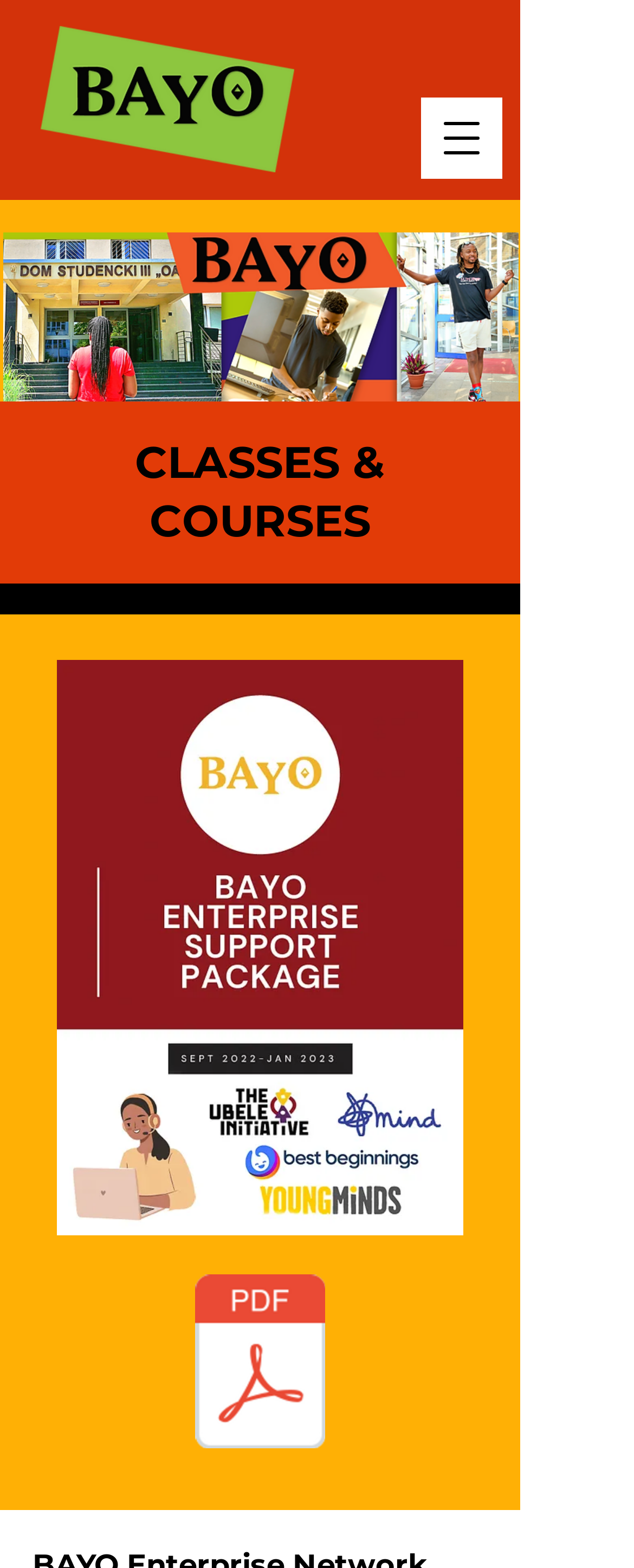How many logos are present on the webpage?
Using the information presented in the image, please offer a detailed response to the question.

I can see two logo images on the webpage, one is 'BAYO BANNER LOGO.png' and the other is 'BAYO ENTERPRISE.png', which are likely to be the logos of Bayo.